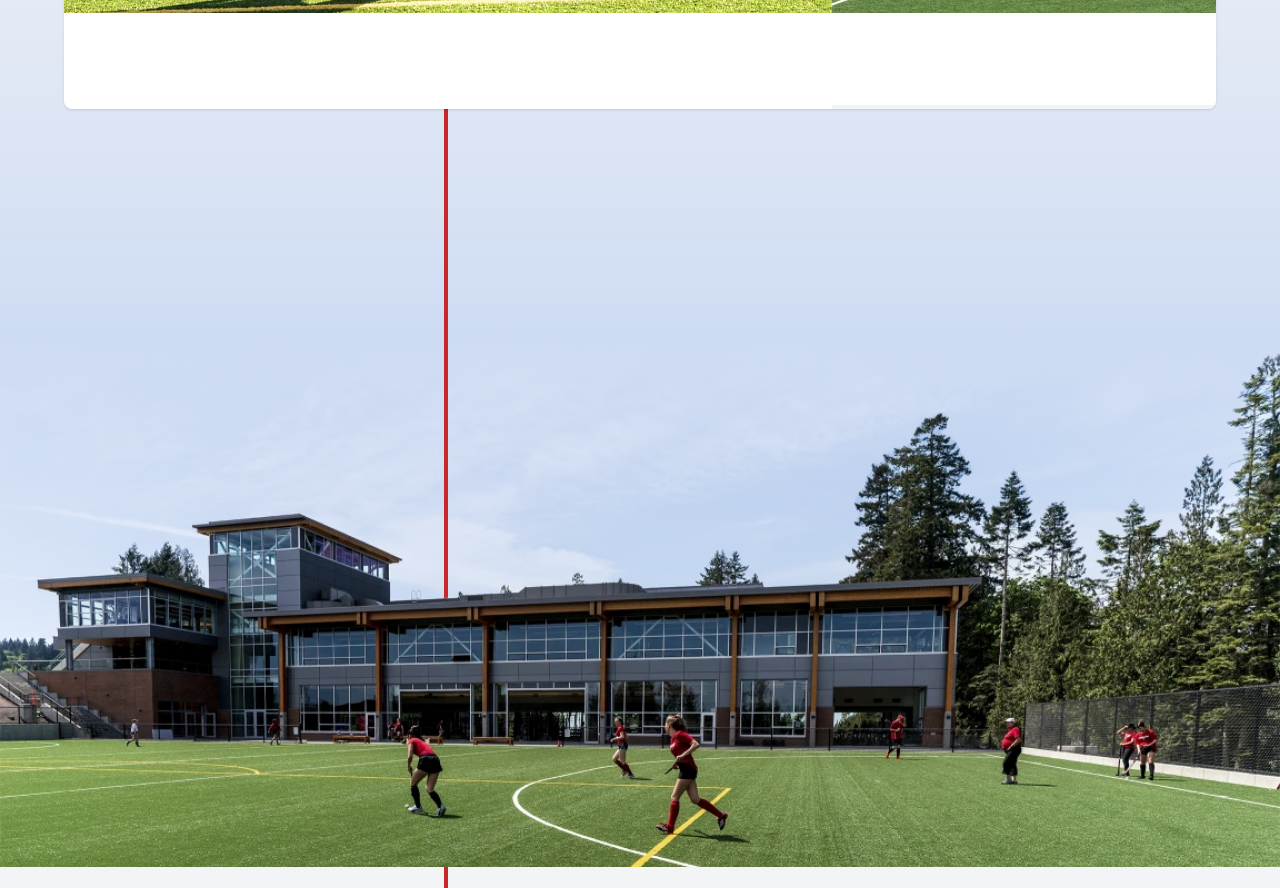Find and specify the bounding box coordinates that correspond to the clickable region for the instruction: "View YouTube".

[0.381, 0.765, 0.4, 0.796]